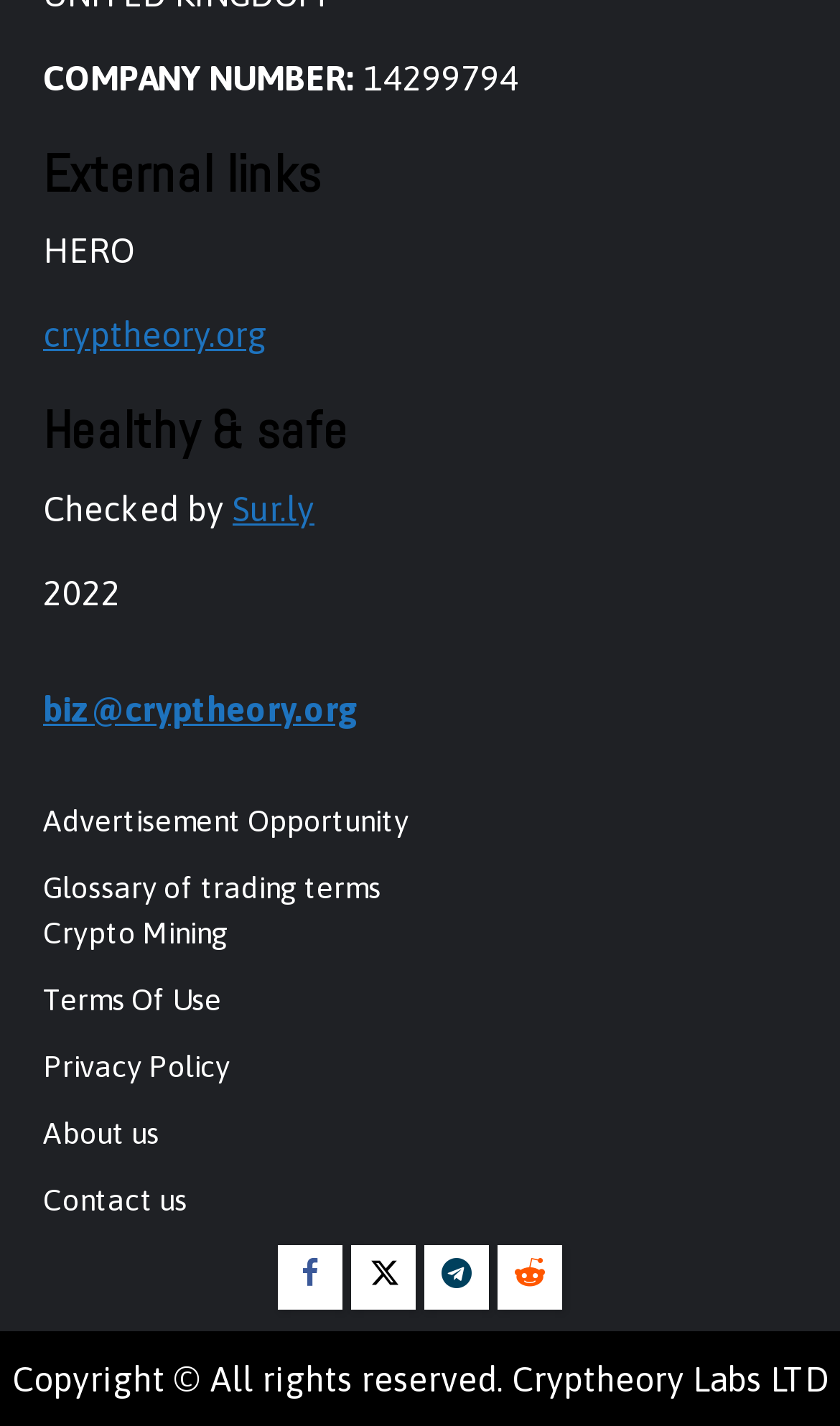Provide the bounding box coordinates for the area that should be clicked to complete the instruction: "Visit cryptheory.org".

[0.051, 0.221, 0.318, 0.248]